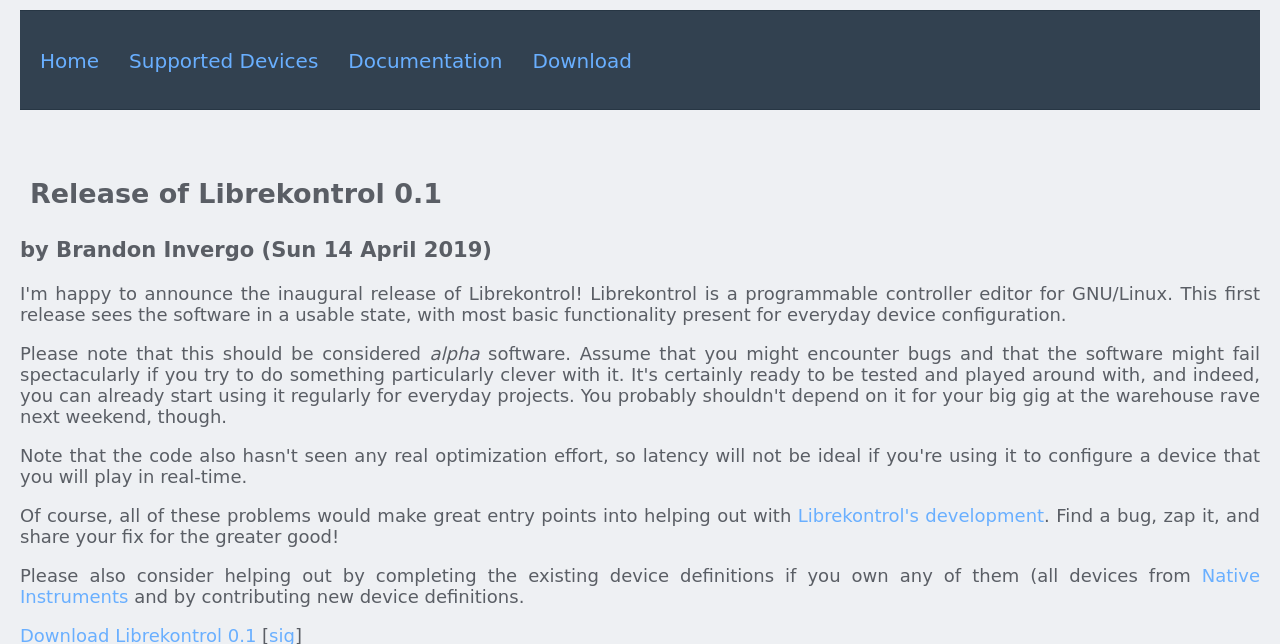Provide the bounding box coordinates for the UI element described in this sentence: "Home". The coordinates should be four float values between 0 and 1, i.e., [left, top, right, bottom].

[0.031, 0.076, 0.077, 0.113]